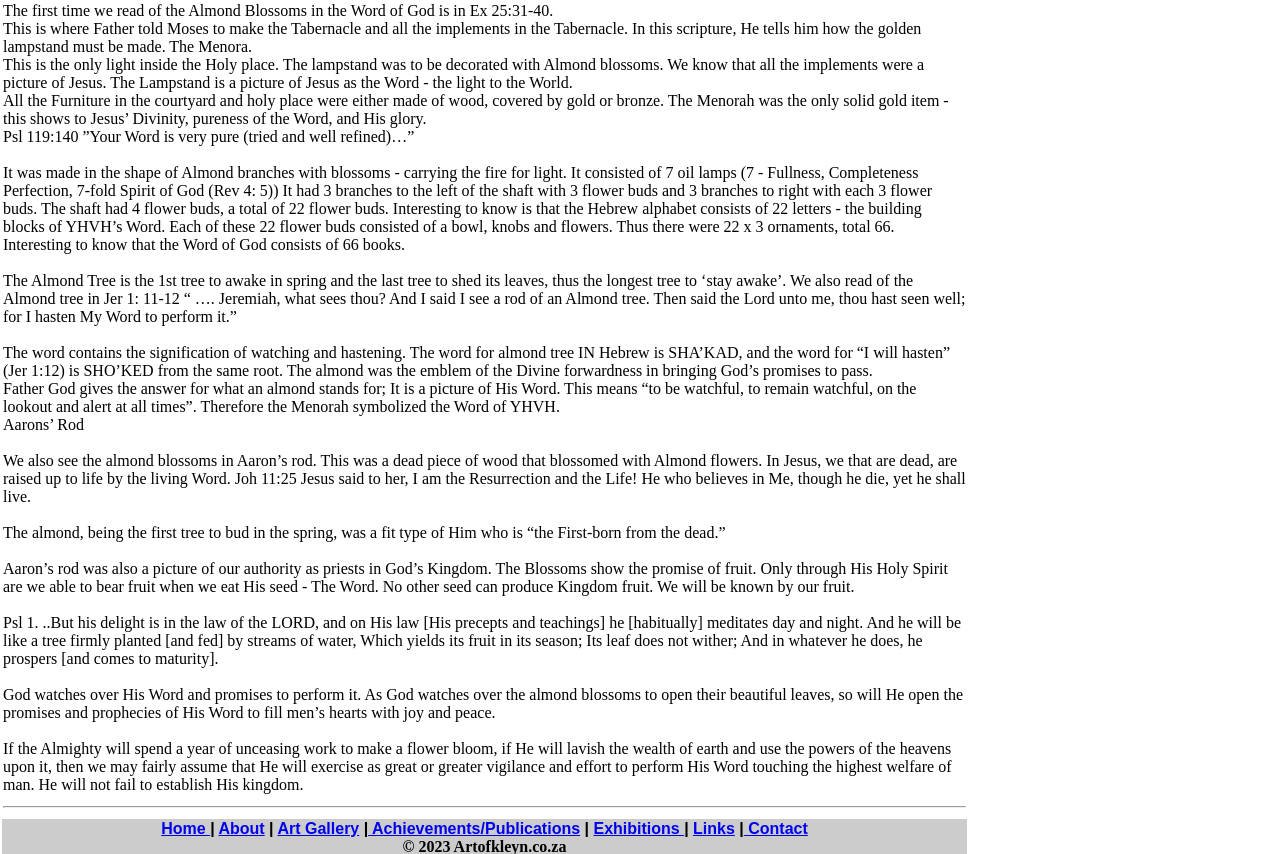For the given element description Art Gallery, determine the bounding box coordinates of the UI element. The coordinates should follow the format (top-left x, top-left y, bottom-right x, bottom-right y) and be within the range of 0 to 1.

[0.217, 0.96, 0.281, 0.98]